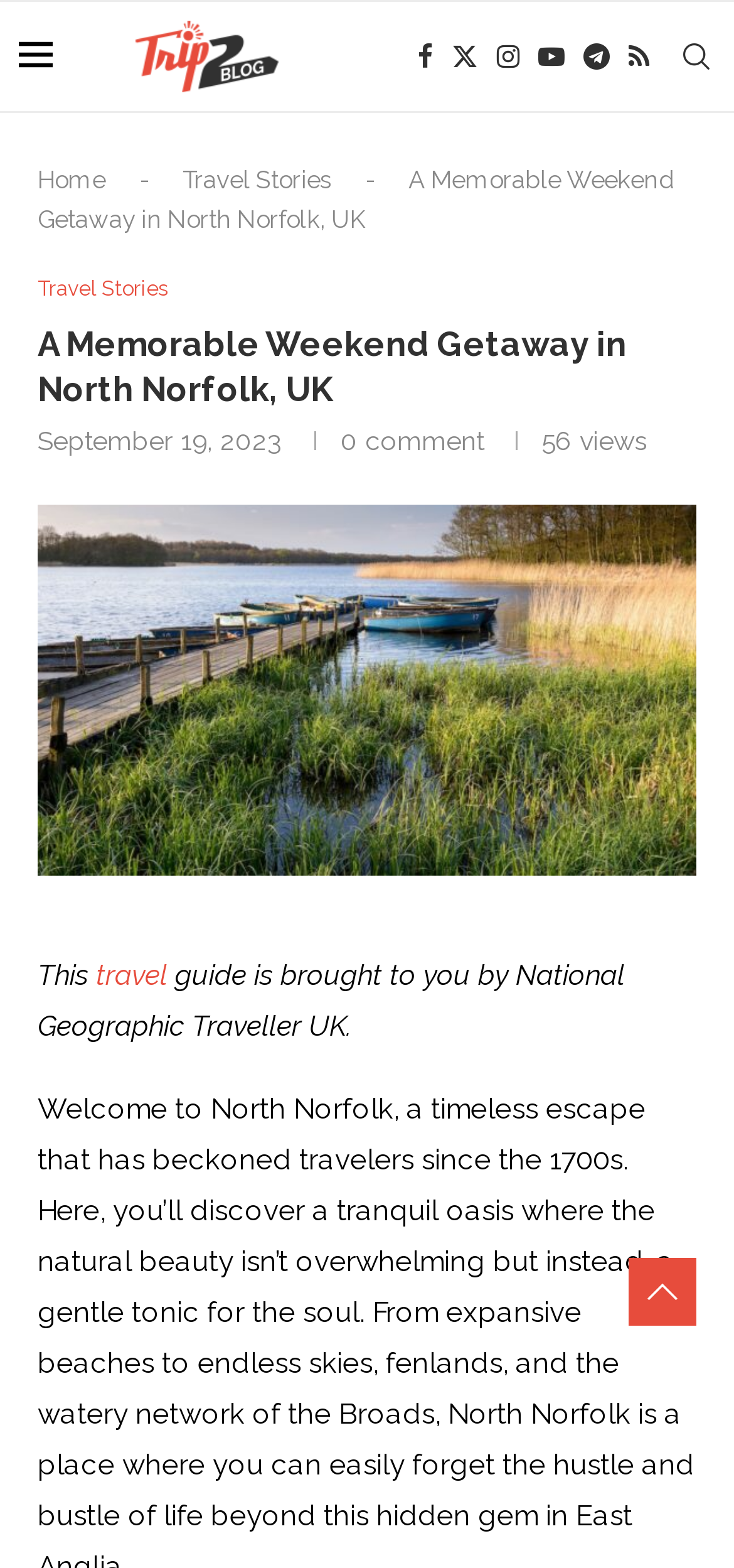Could you provide the bounding box coordinates for the portion of the screen to click to complete this instruction: "Click on the Trip2 Blog logo"?

[0.184, 0.001, 0.38, 0.071]